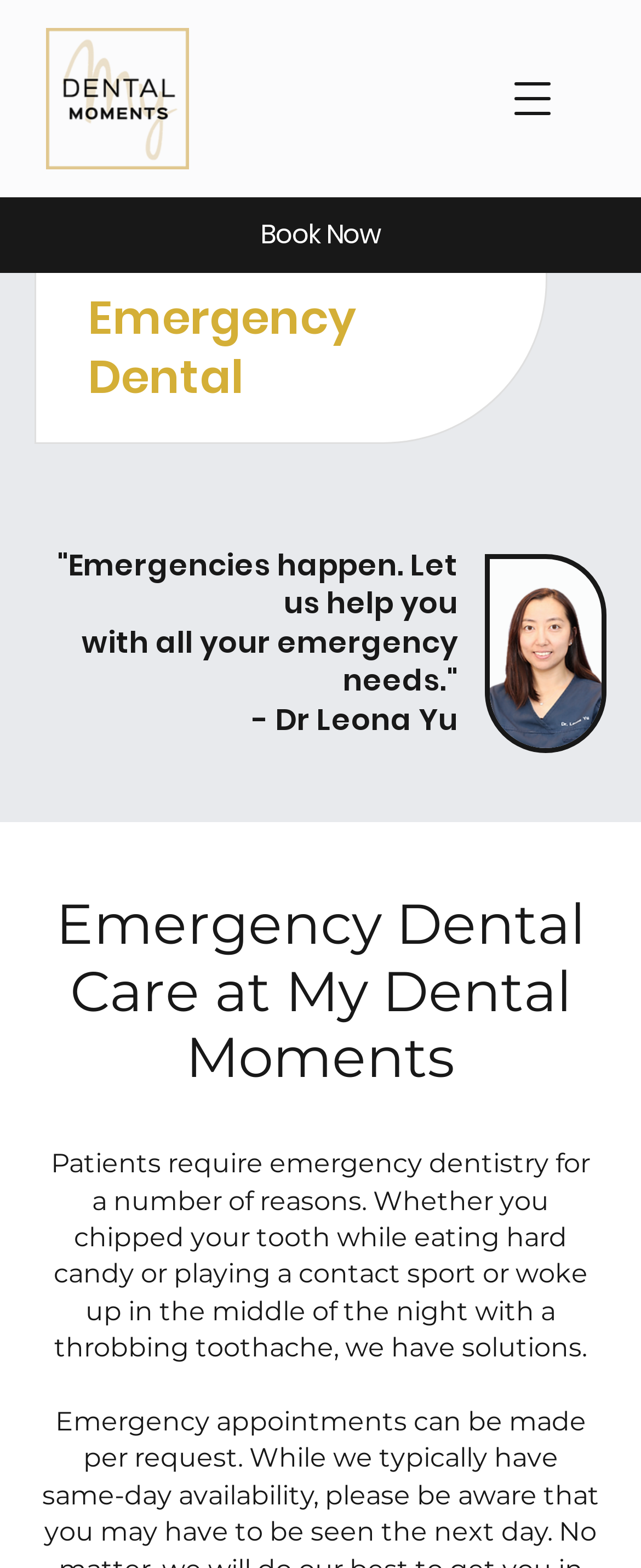Provide a thorough and detailed response to the question by examining the image: 
What type of injuries are mentioned on the website?

The website mentions 'a sports injury' as one of the reasons for requiring emergency dental care, indicating that the website provides services for dental injuries resulting from sports activities.